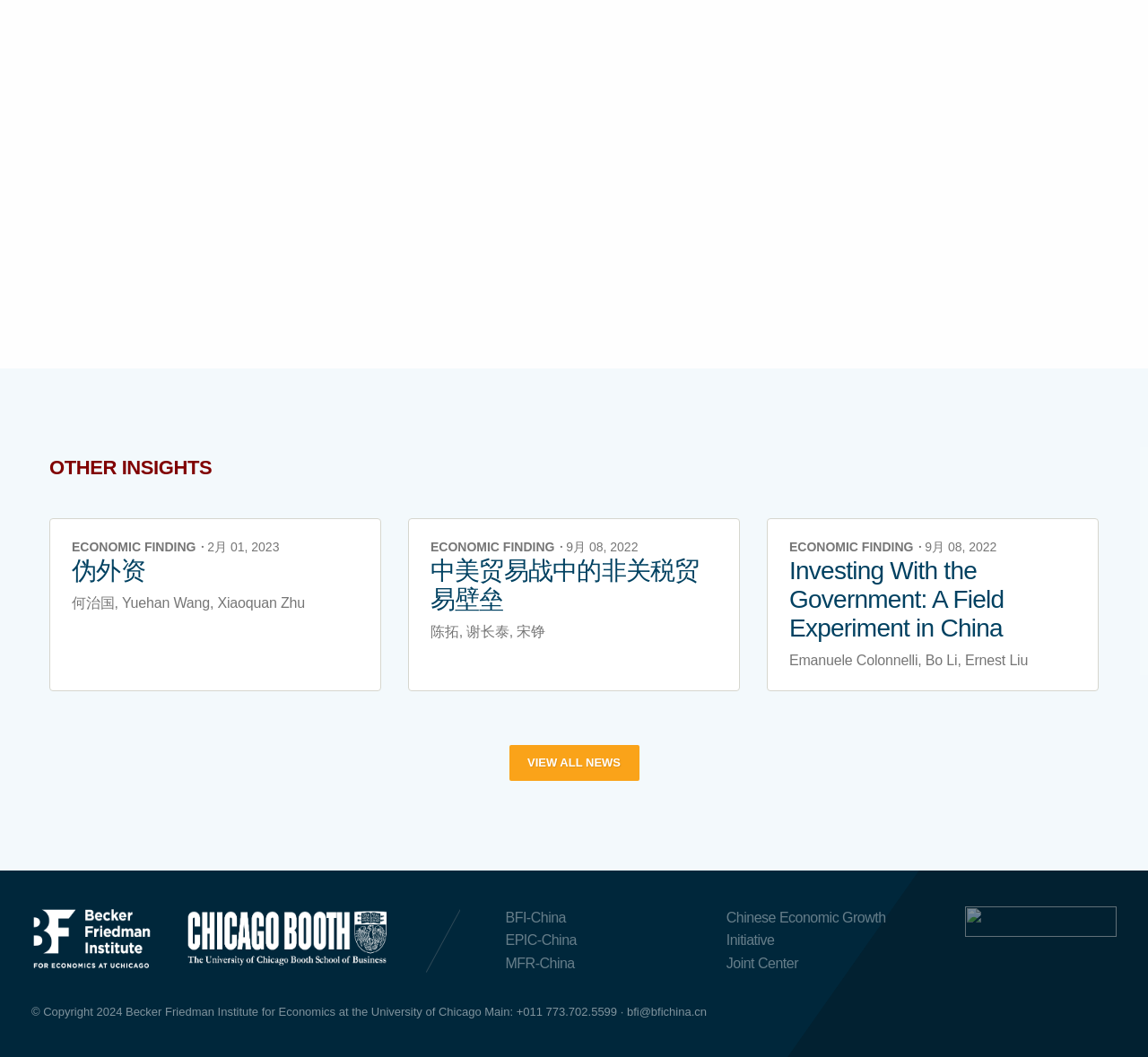Respond concisely with one word or phrase to the following query:
What is the date of the second insight?

9月 08, 2022